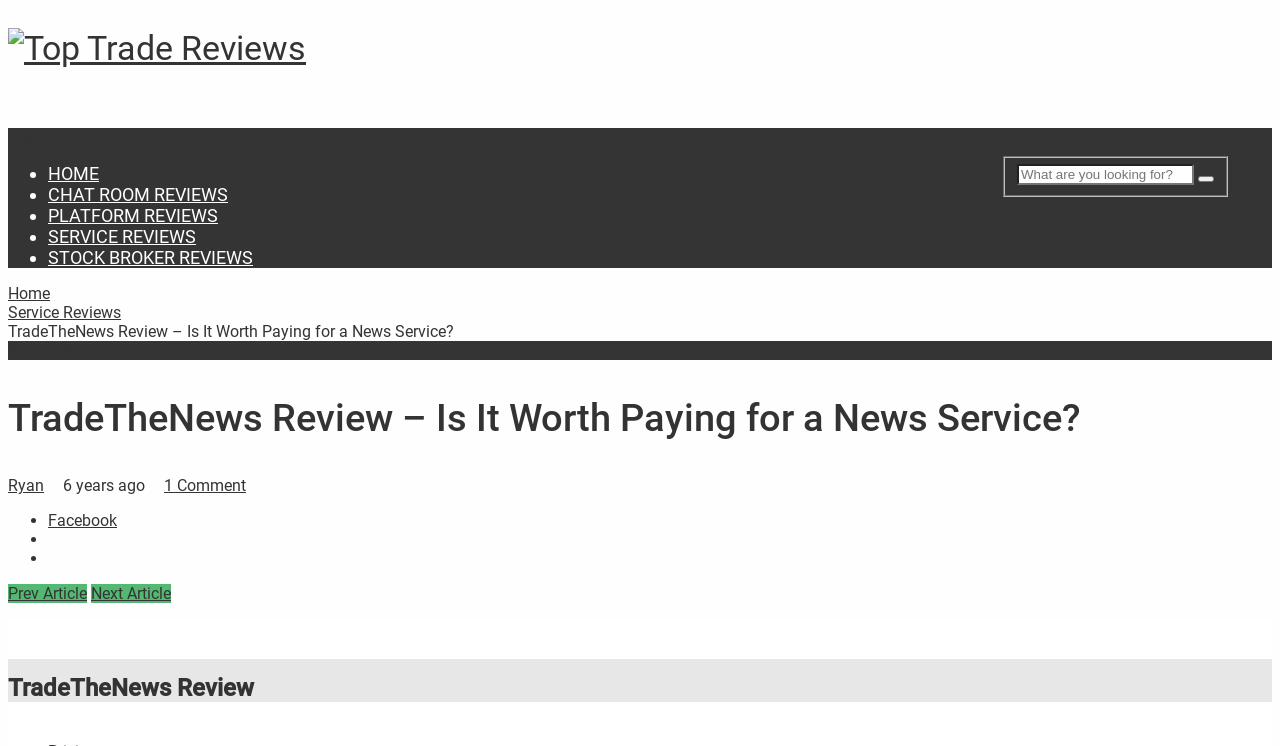Please specify the coordinates of the bounding box for the element that should be clicked to carry out this instruction: "Click on HOME". The coordinates must be four float numbers between 0 and 1, formatted as [left, top, right, bottom].

[0.038, 0.219, 0.077, 0.247]